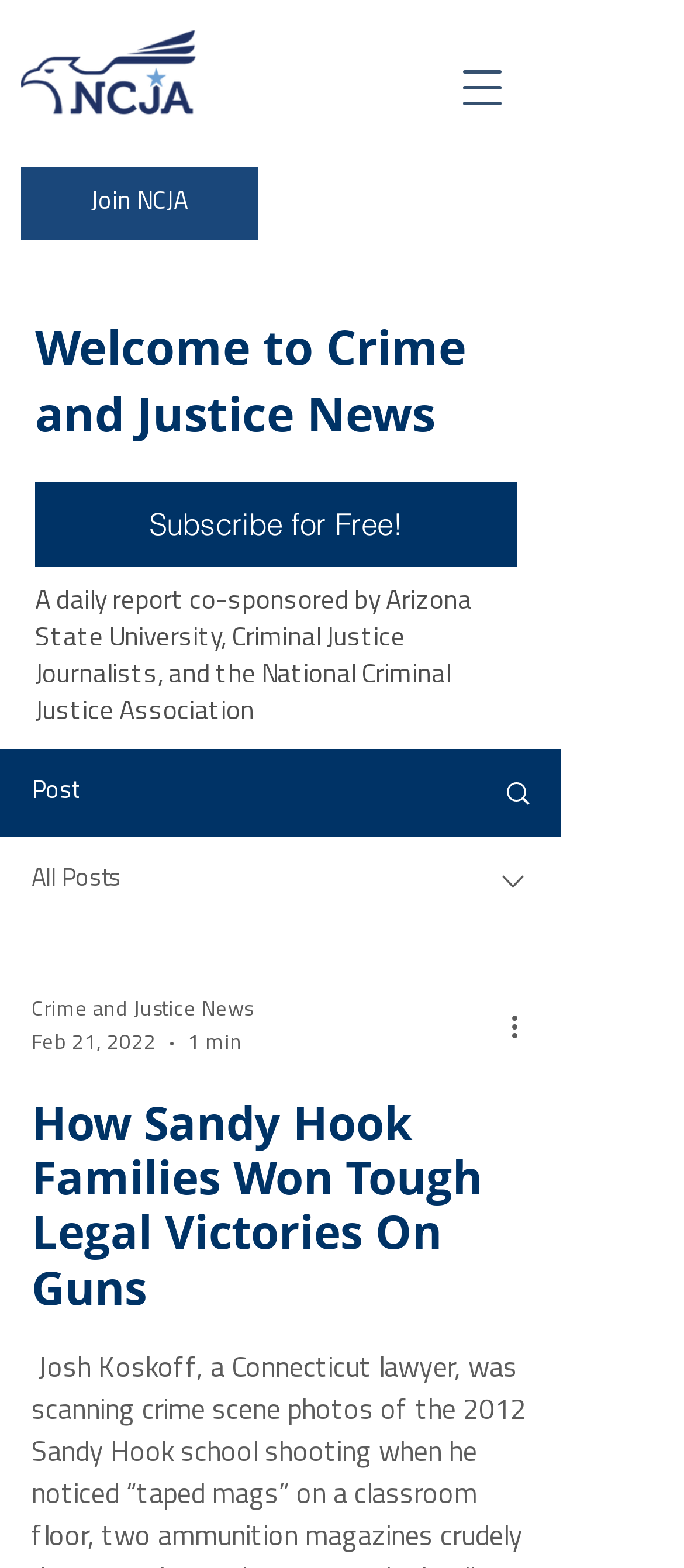Give a short answer to this question using one word or a phrase:
What is the category of the post?

All Posts